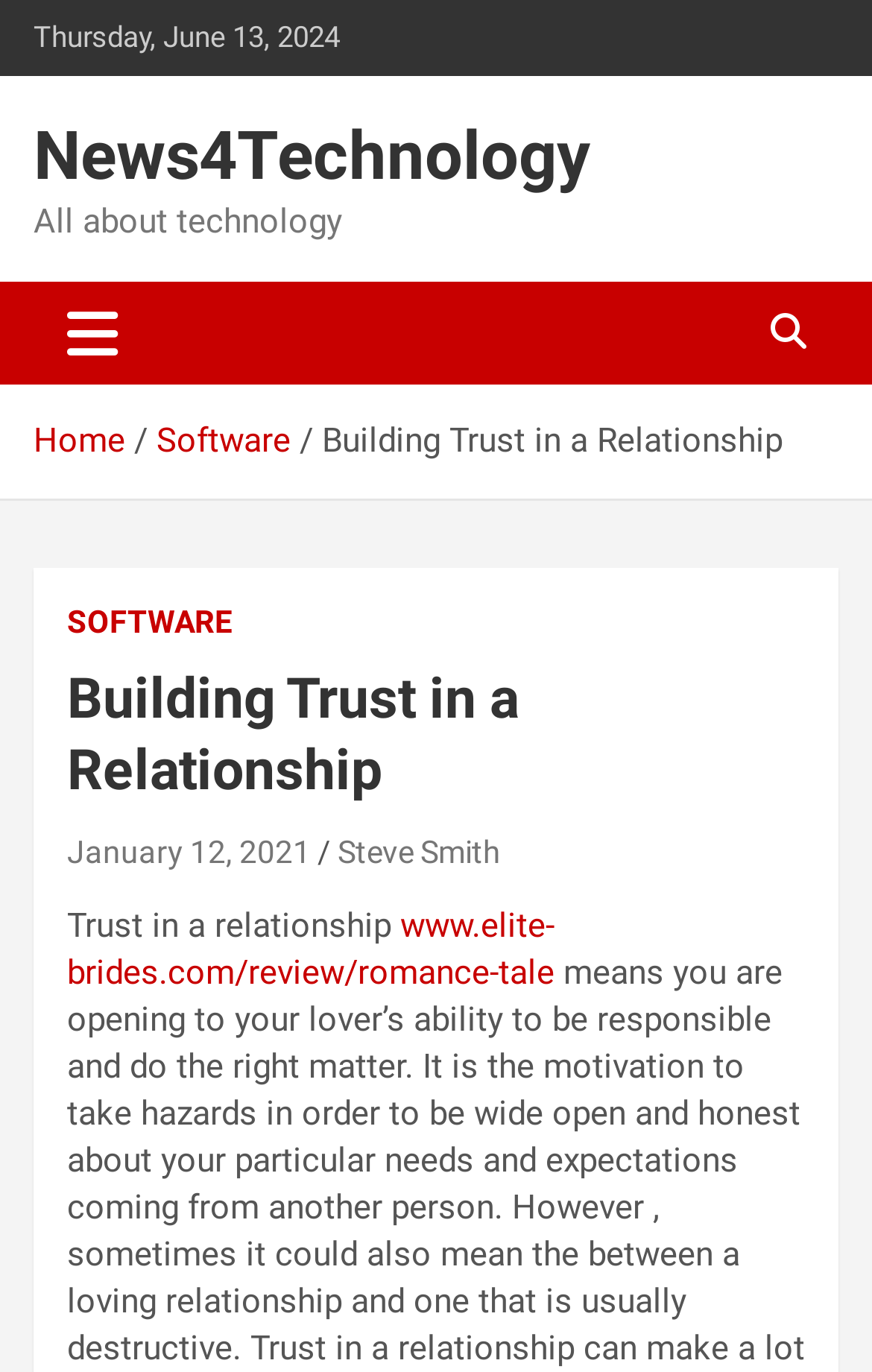Consider the image and give a detailed and elaborate answer to the question: 
What is the date of the article?

I found the date of the article by looking at the top of the webpage, where it says 'Thursday, June 13, 2024'.